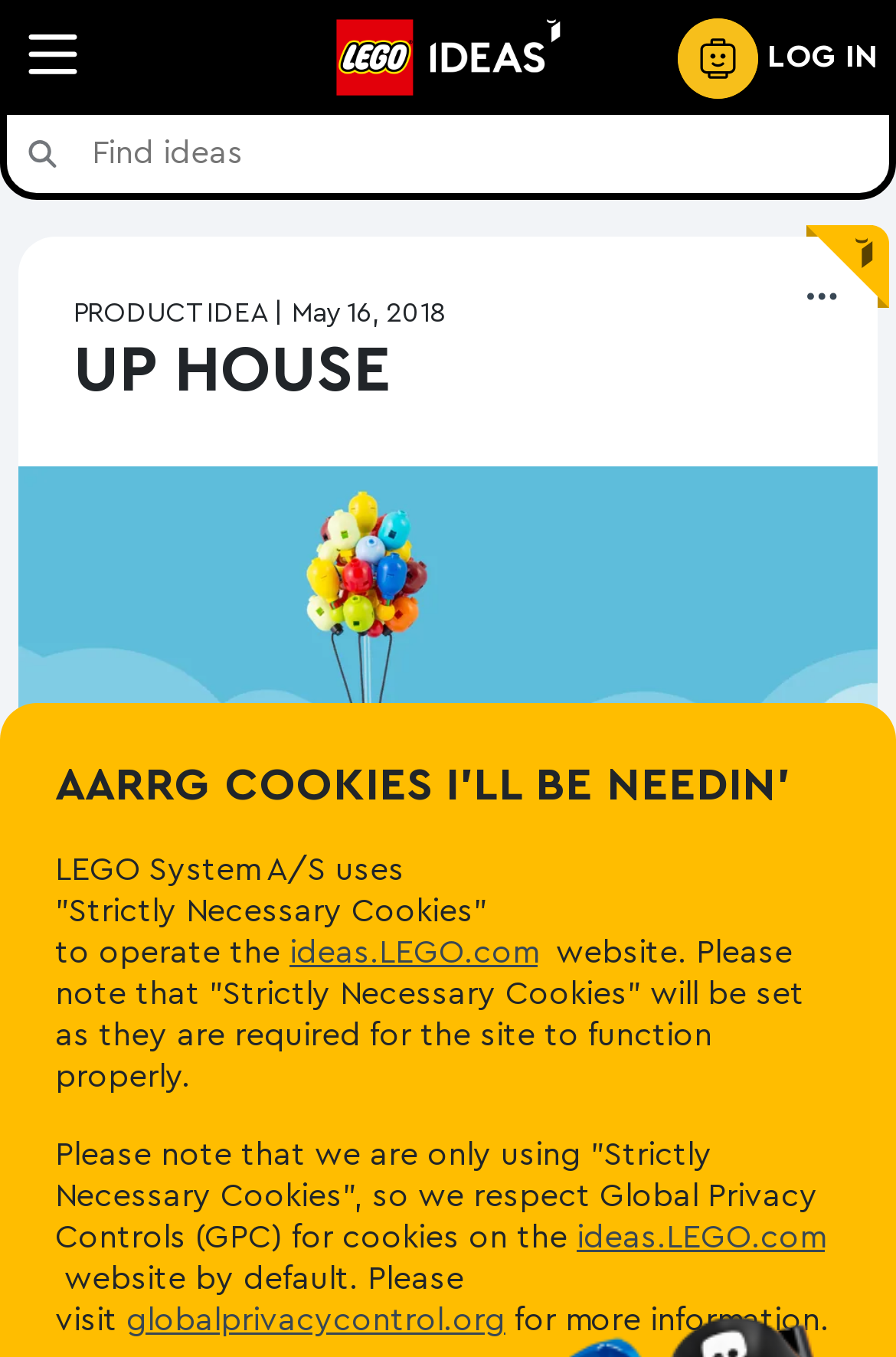Locate the bounding box coordinates of the element that needs to be clicked to carry out the instruction: "Log in". The coordinates should be given as four float numbers ranging from 0 to 1, i.e., [left, top, right, bottom].

[0.856, 0.031, 0.979, 0.054]